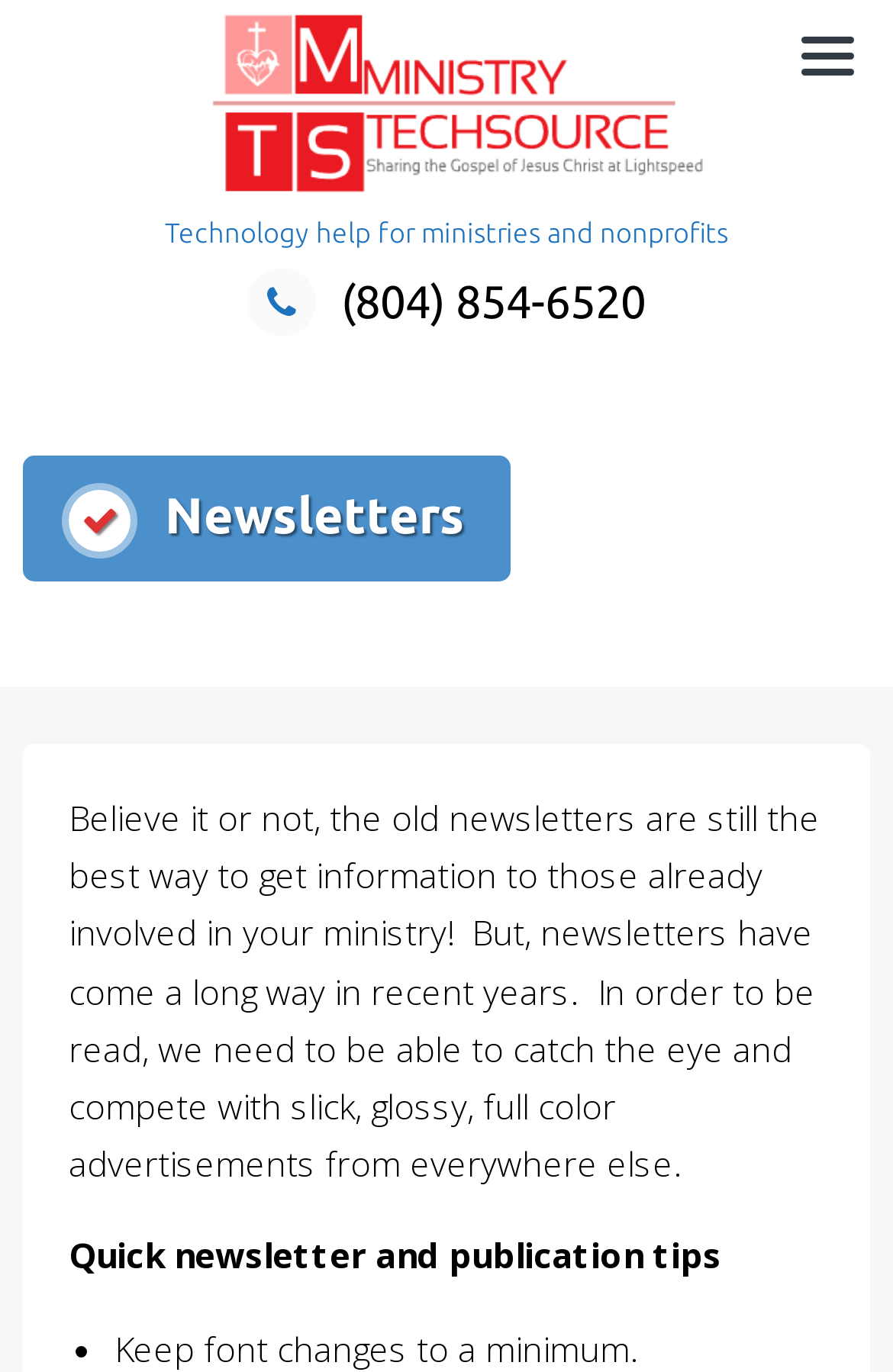Using the description: "Contact Us", determine the UI element's bounding box coordinates. Ensure the coordinates are in the format of four float numbers between 0 and 1, i.e., [left, top, right, bottom].

None